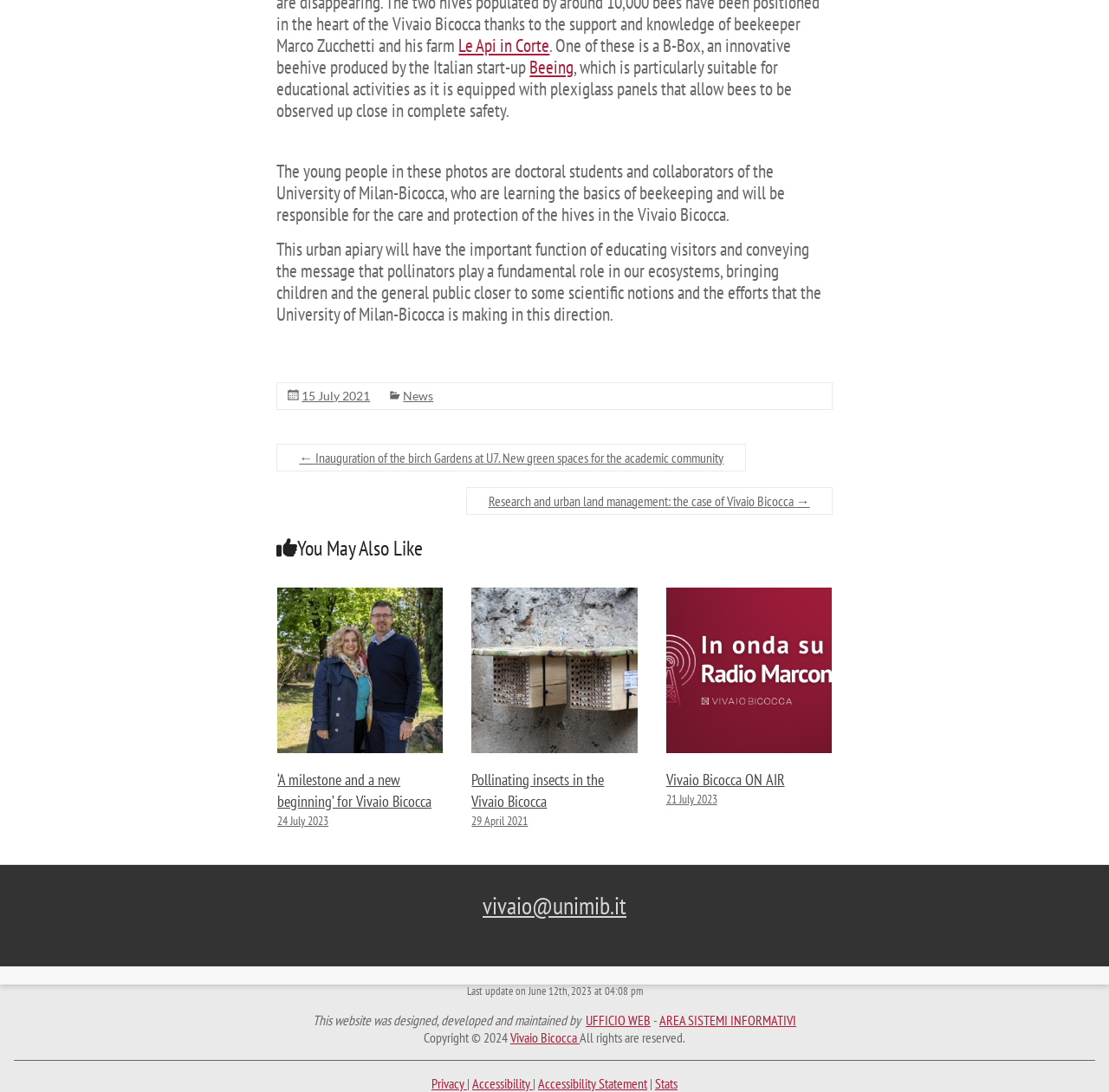Given the description of the UI element: "Stats", predict the bounding box coordinates in the form of [left, top, right, bottom], with each value being a float between 0 and 1.

[0.591, 0.984, 0.611, 1.0]